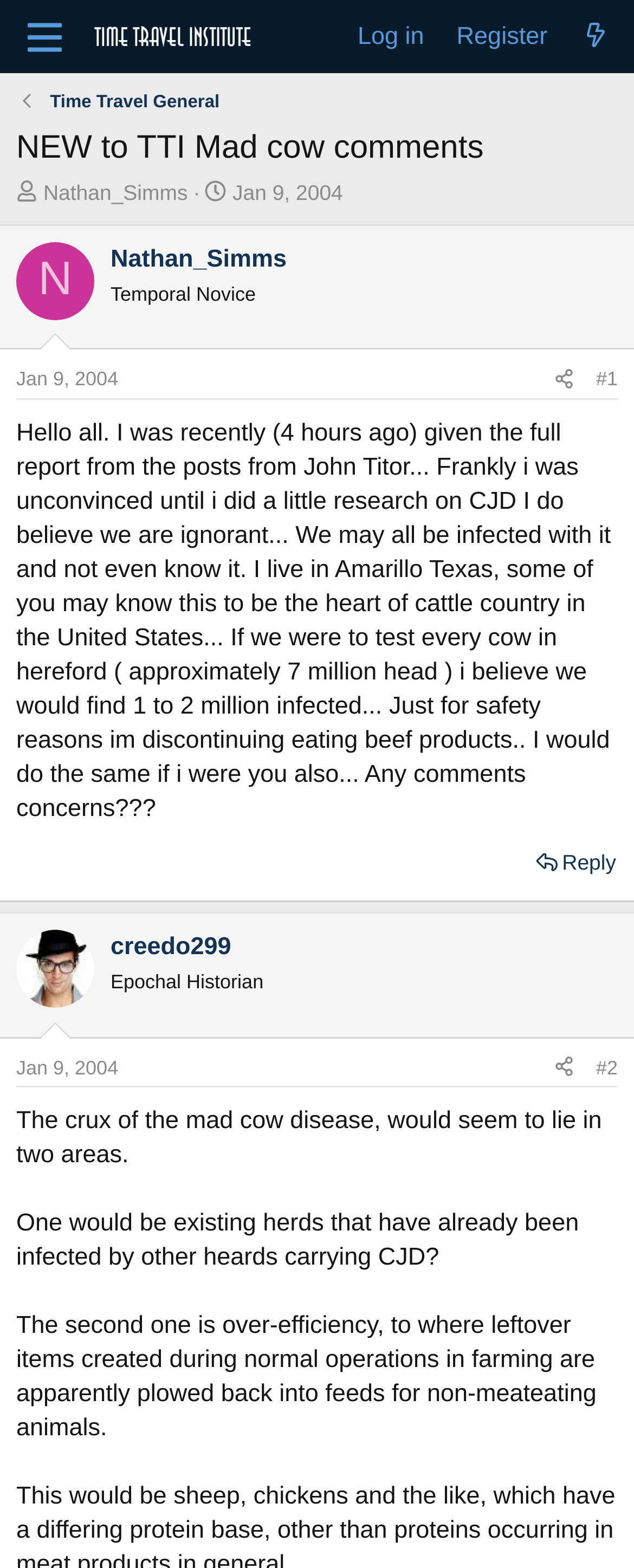Give a concise answer using one word or a phrase to the following question:
How many posts are in the thread?

2